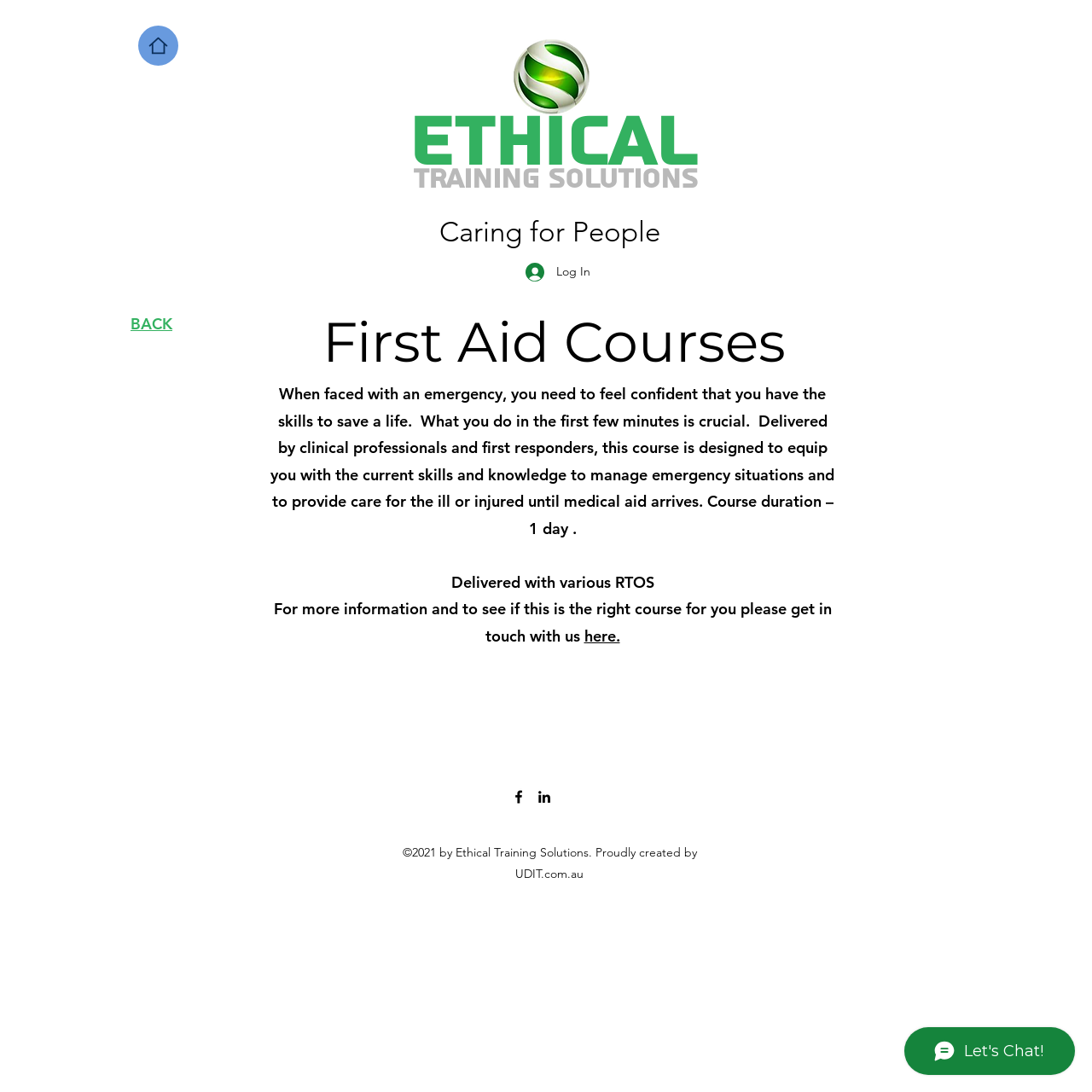Give a one-word or short-phrase answer to the following question: 
Who created the webpage?

UDIT.com.au